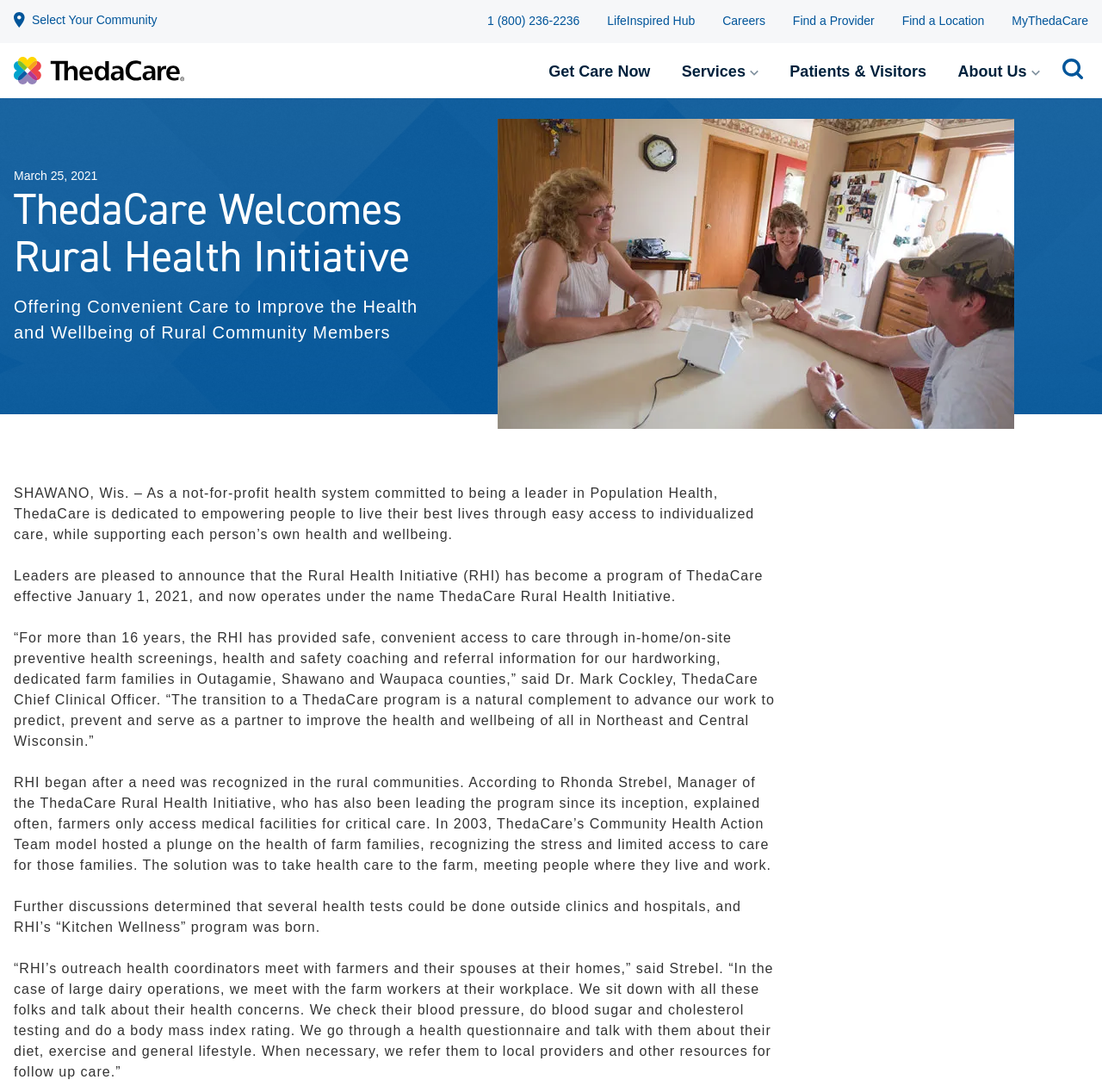Determine the bounding box coordinates of the clickable region to carry out the instruction: "Search for something".

[0.012, 0.069, 0.028, 0.092]